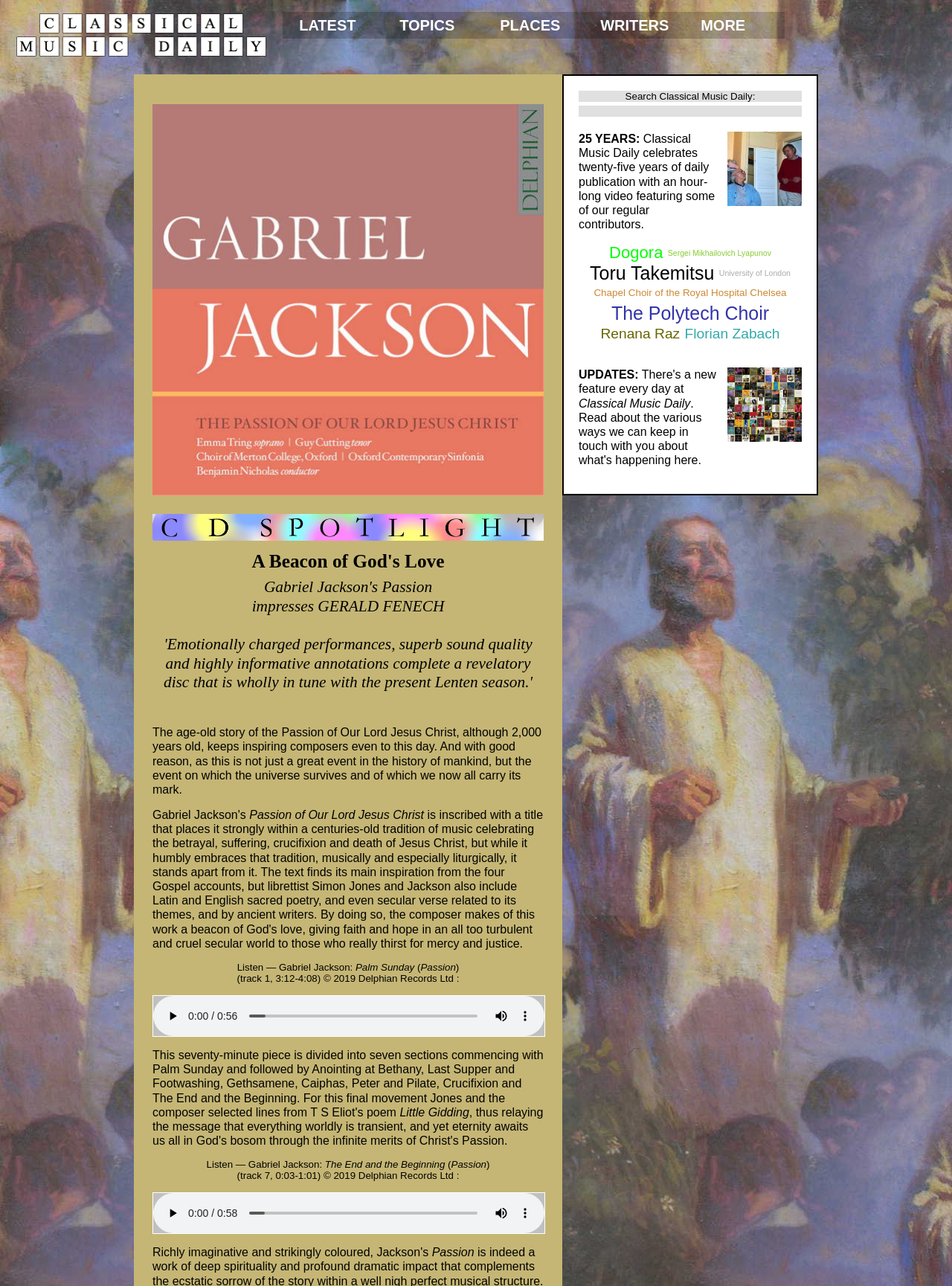Please give a succinct answer using a single word or phrase:
What is the name of the choir mentioned on the webpage?

Chapel Choir of the Royal Hospital Chelsea